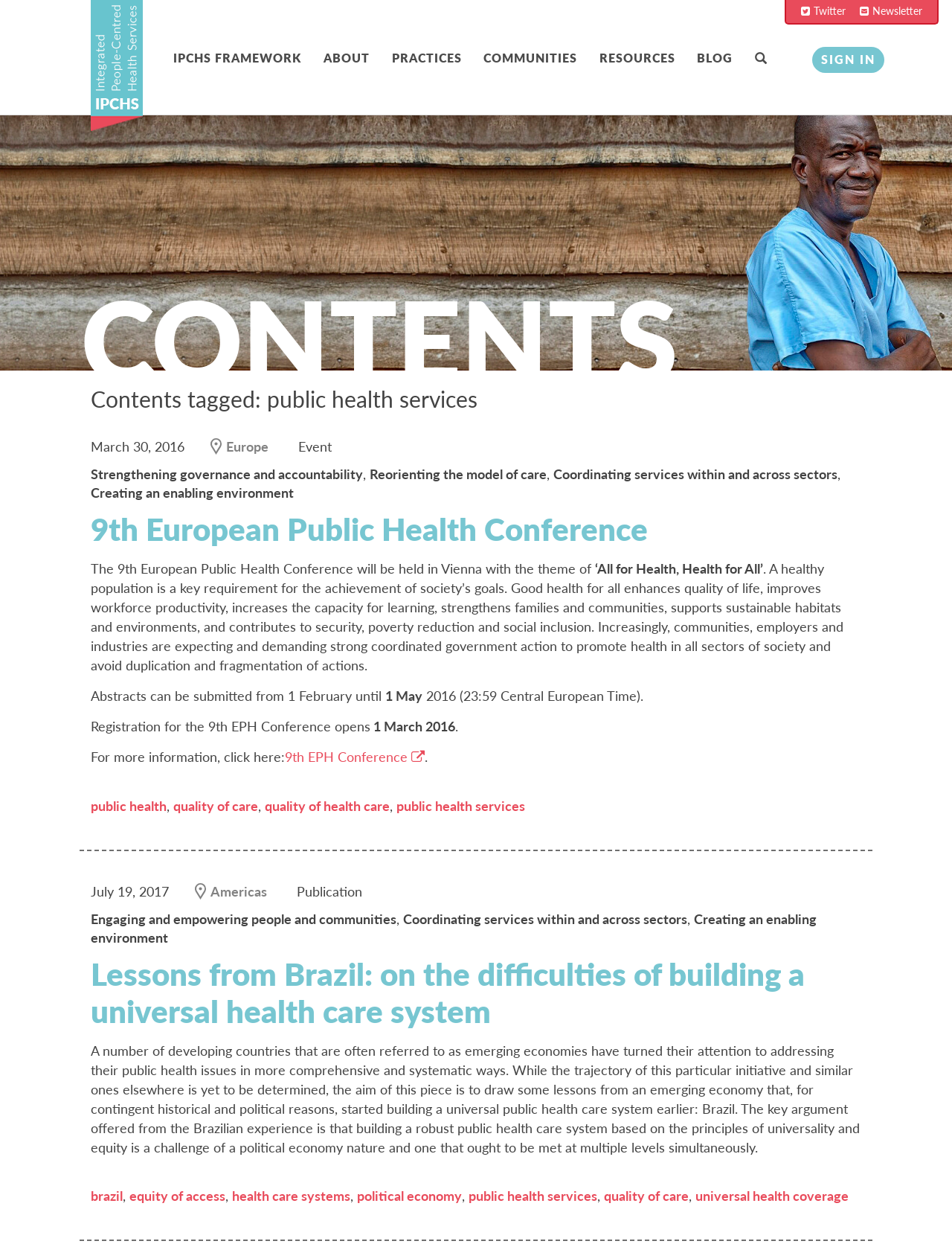Determine the bounding box coordinates for the clickable element required to fulfill the instruction: "Read about the 9th European Public Health Conference". Provide the coordinates as four float numbers between 0 and 1, i.e., [left, top, right, bottom].

[0.095, 0.41, 0.68, 0.44]